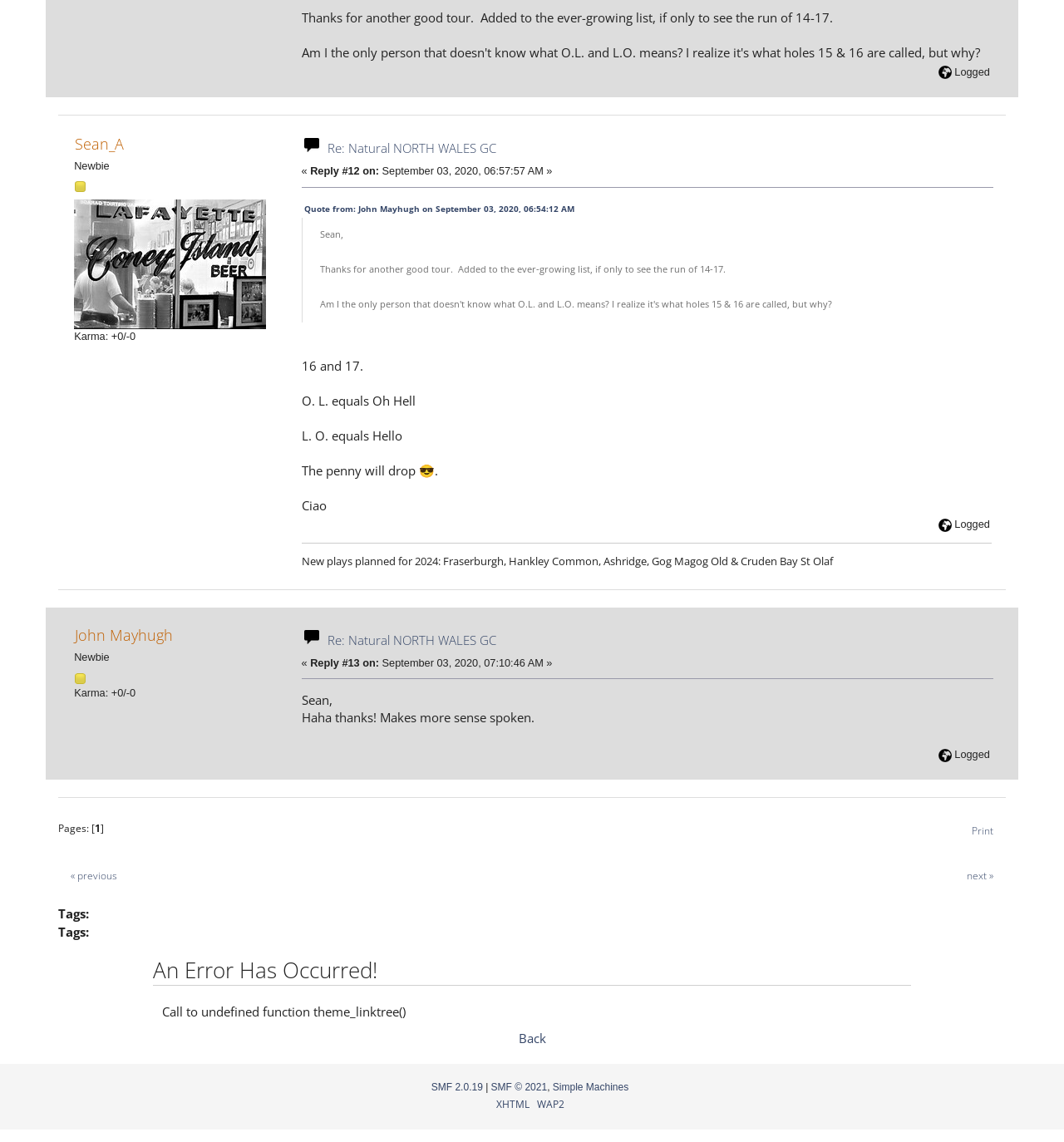Please provide the bounding box coordinates for the UI element as described: "next »". The coordinates must be four floats between 0 and 1, represented as [left, top, right, bottom].

[0.897, 0.756, 0.945, 0.778]